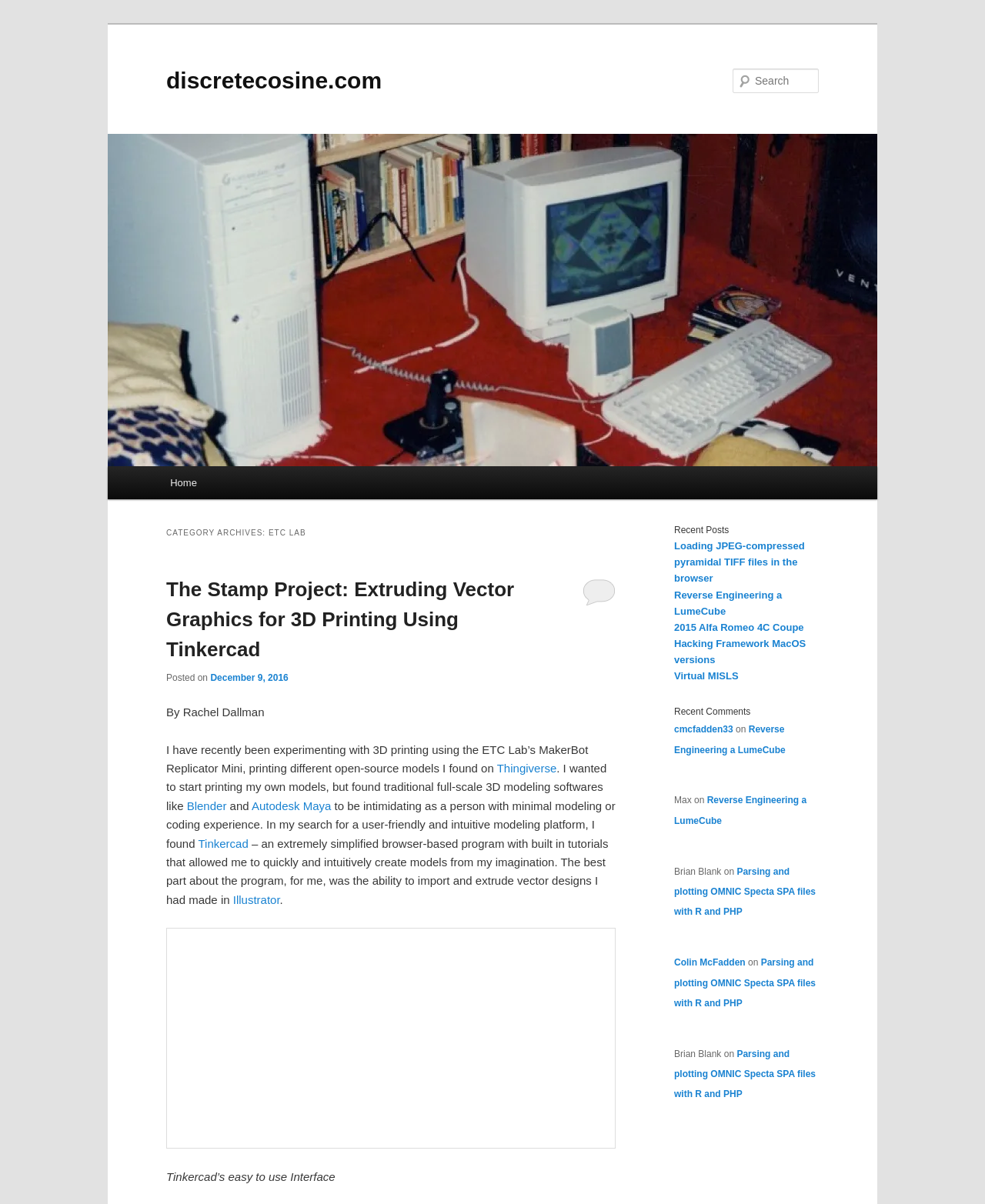Illustrate the webpage's structure and main components comprehensively.

The webpage is titled "ETC Lab | discretecosine.com" and has a prominent heading "discretecosine.com" at the top. Below this heading, there is a link to "discretecosine.com" and an image with the same name. 

On the top-right corner, there is a search bar with a label "Search" and a textbox to input search queries. 

The main content of the webpage is divided into two sections. The left section has a heading "Main menu" and contains links to different categories, including "Home". Below this, there is a section titled "CATEGORY ARCHIVES: ETC LAB" which contains a blog post titled "The Stamp Project: Extruding Vector Graphics for 3D Printing Using Tinkercad". The post has a brief description and is followed by a link to the full article. 

The right section has a heading "Recent Posts" and lists several links to recent blog posts, including "Loading JPEG-compressed pyramidal TIFF files in the browser", "Reverse Engineering a LumeCube", and others. Below this, there is a section titled "Recent Comments" which lists comments from users, including their names and the posts they commented on.